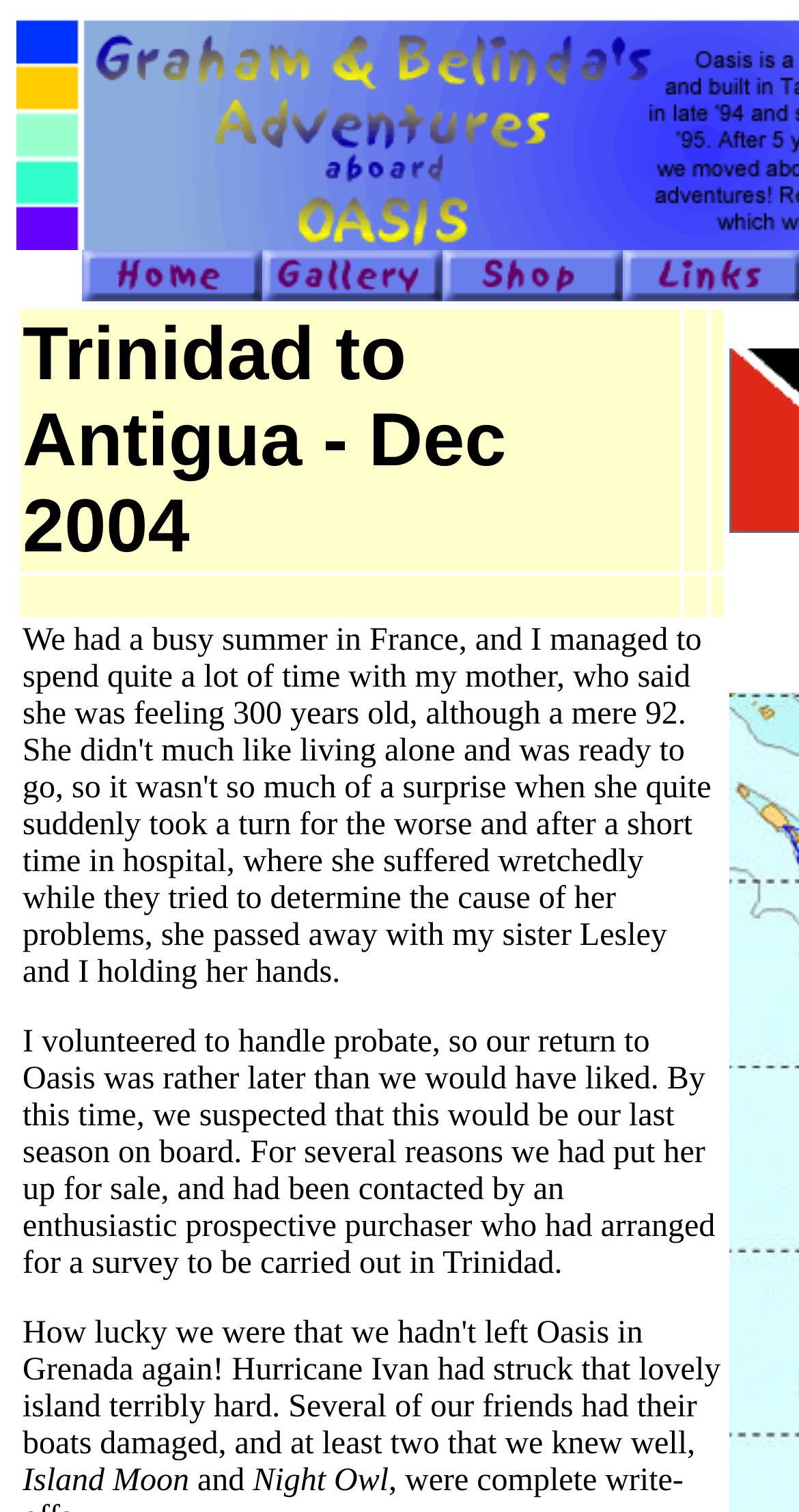Based on the element description: "alt="Oasis shop" name="shop_button"", identify the bounding box coordinates for this UI element. The coordinates must be four float numbers between 0 and 1, listed as [left, top, right, bottom].

[0.554, 0.182, 0.779, 0.205]